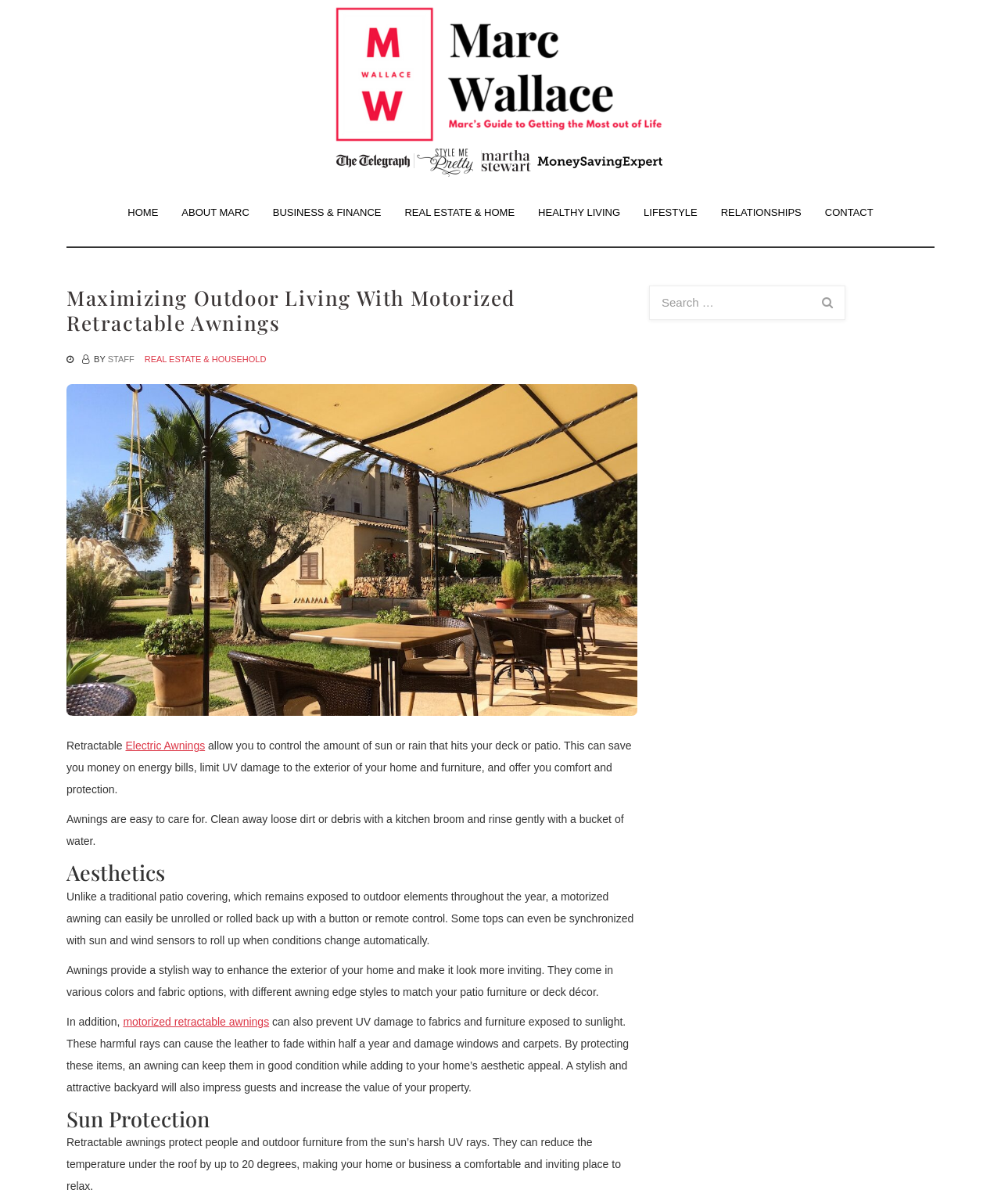Please locate the UI element described by "Relationships" and provide its bounding box coordinates.

[0.708, 0.16, 0.812, 0.193]